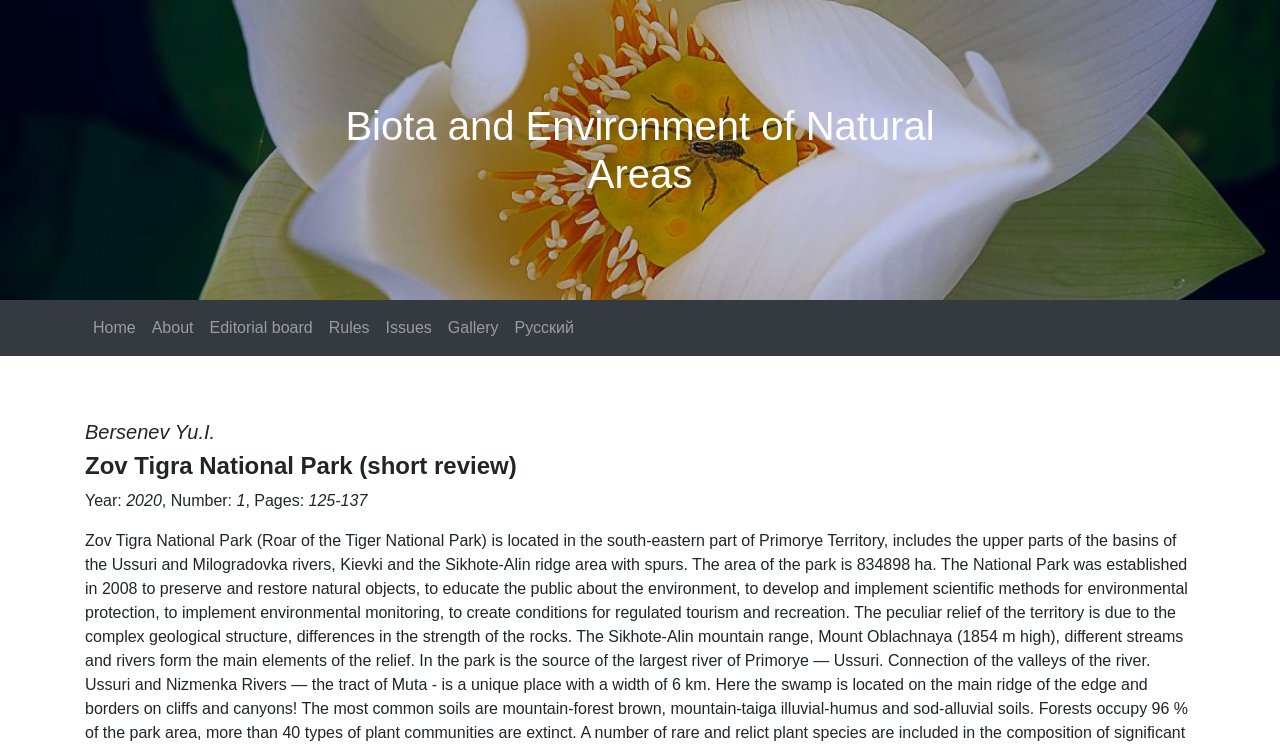Locate and extract the headline of this webpage.

Biota and Environment of Natural Areas